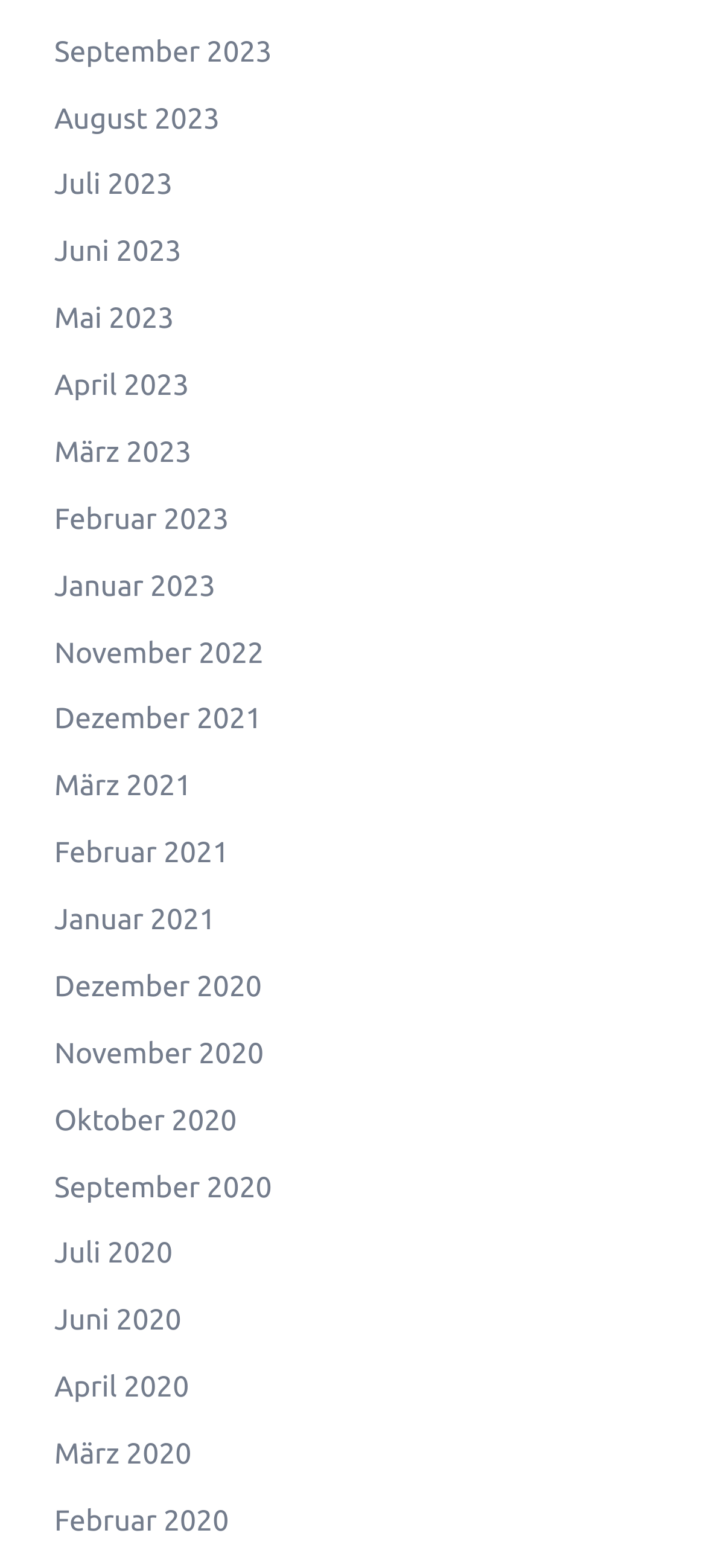Using the element description: "Januar 2021", determine the bounding box coordinates. The coordinates should be in the format [left, top, right, bottom], with values between 0 and 1.

[0.077, 0.577, 0.305, 0.597]